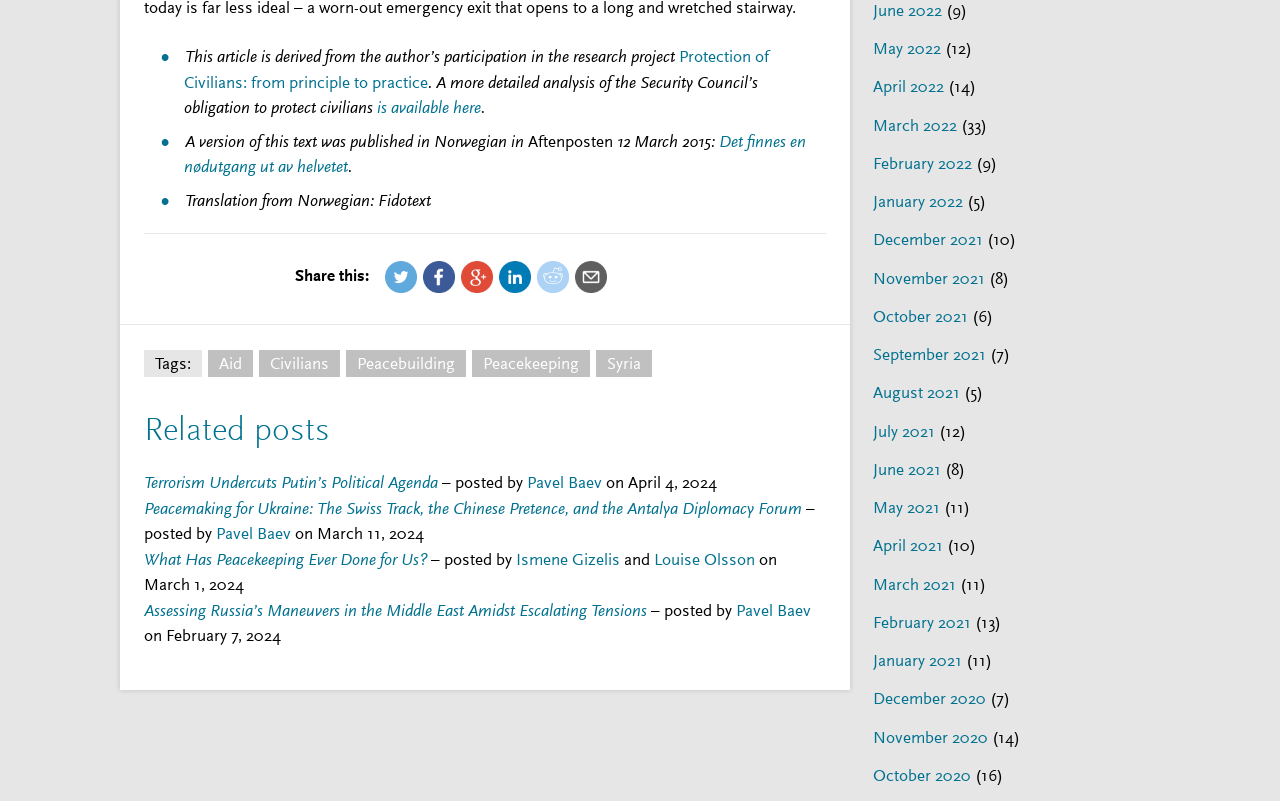Pinpoint the bounding box coordinates of the element to be clicked to execute the instruction: "Share this article by Email".

[0.449, 0.326, 0.474, 0.366]